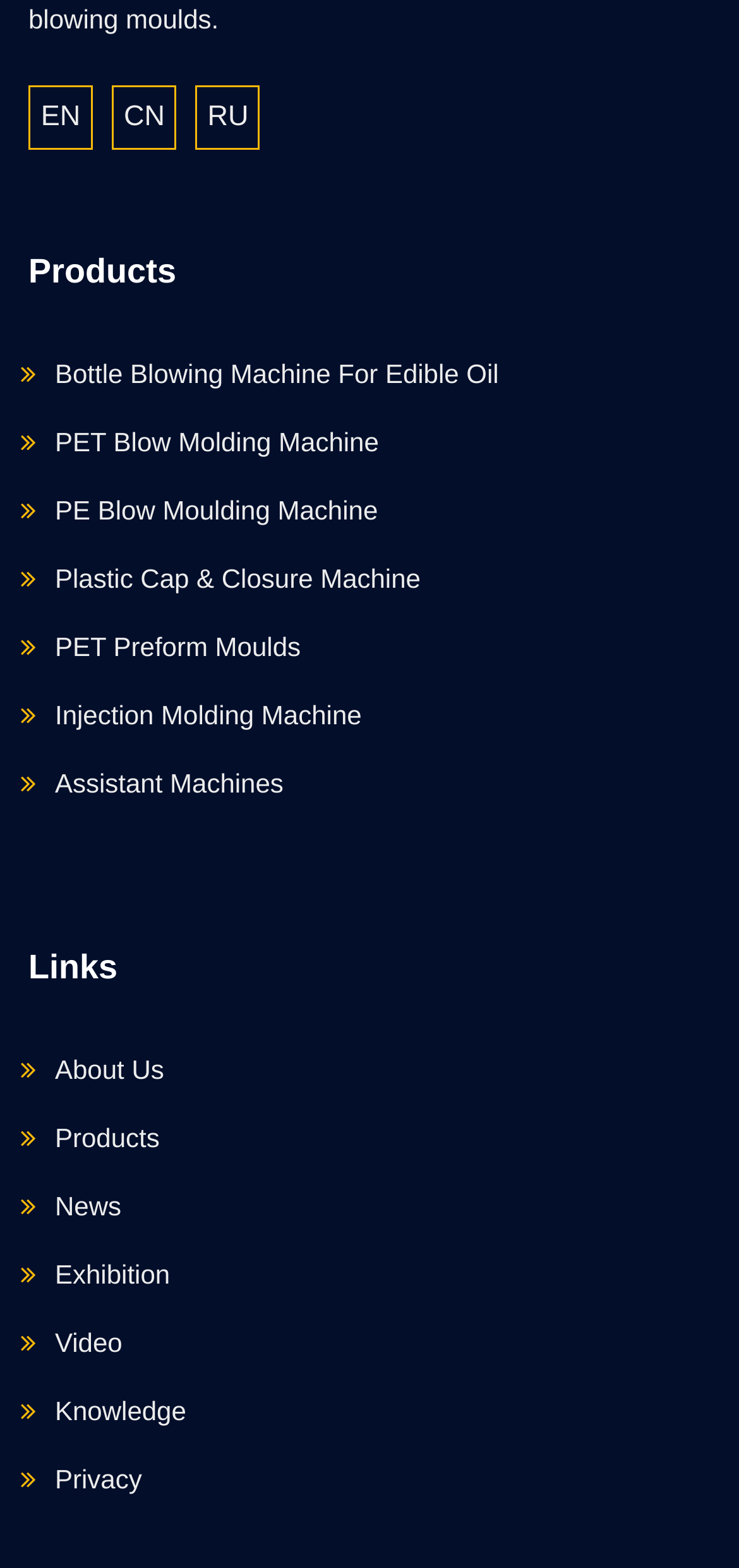Identify the bounding box coordinates of the region I need to click to complete this instruction: "Learn about PET Preform Moulds".

[0.038, 0.397, 0.407, 0.44]